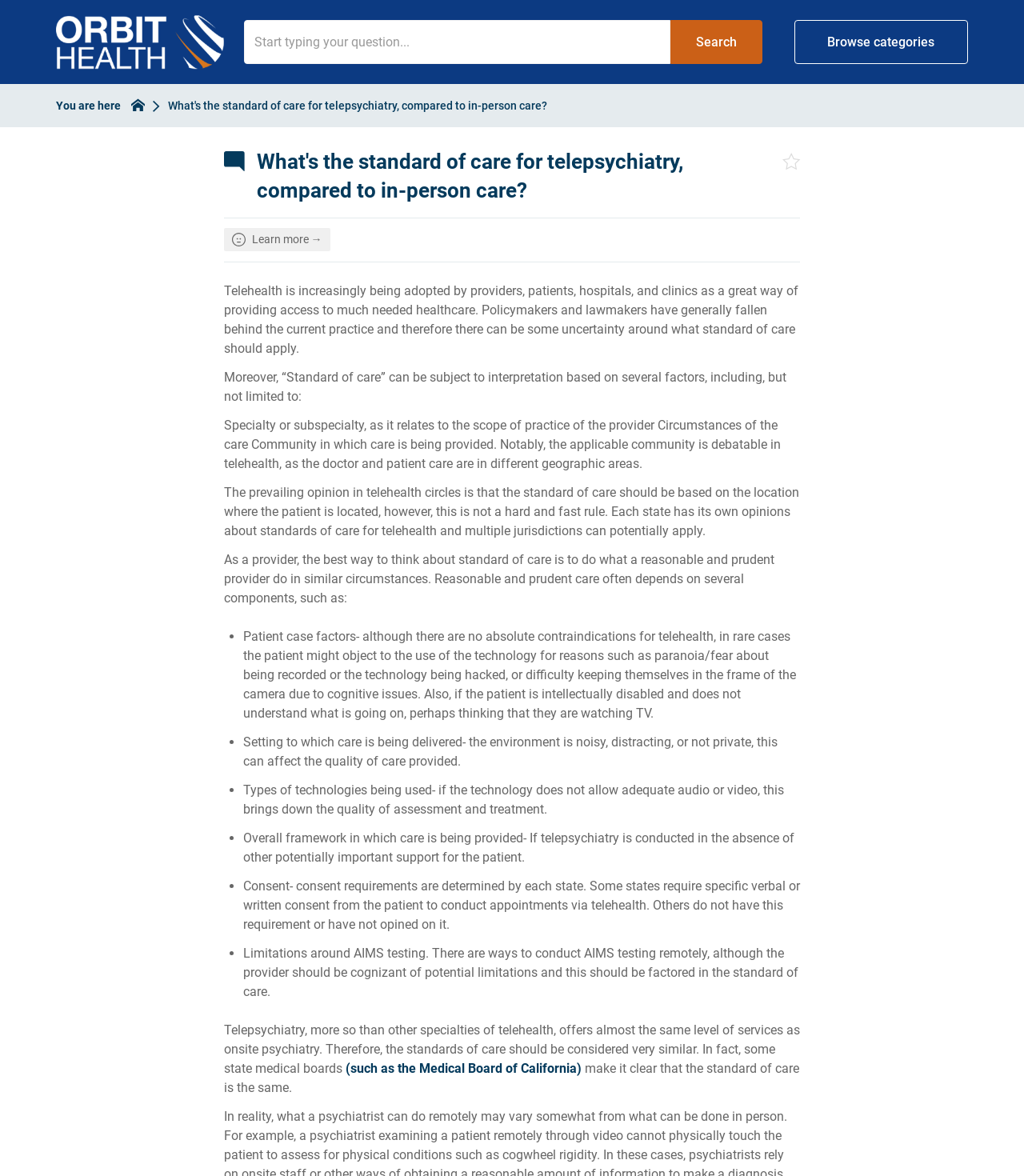Answer the question using only a single word or phrase: 
What is the relationship between telepsychiatry and onsite psychiatry?

Similar standards of care